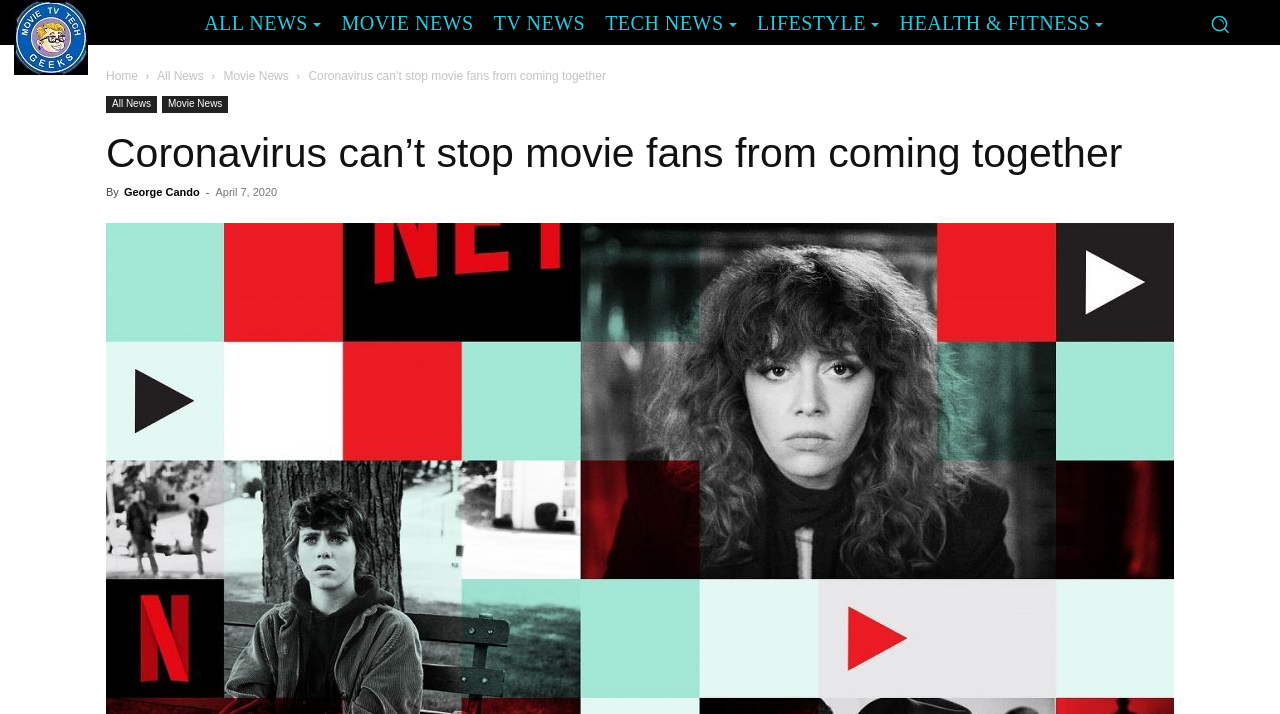Please identify the bounding box coordinates of the element I should click to complete this instruction: 'Search for something'. The coordinates should be given as four float numbers between 0 and 1, like this: [left, top, right, bottom].

[0.941, 0.011, 0.966, 0.055]